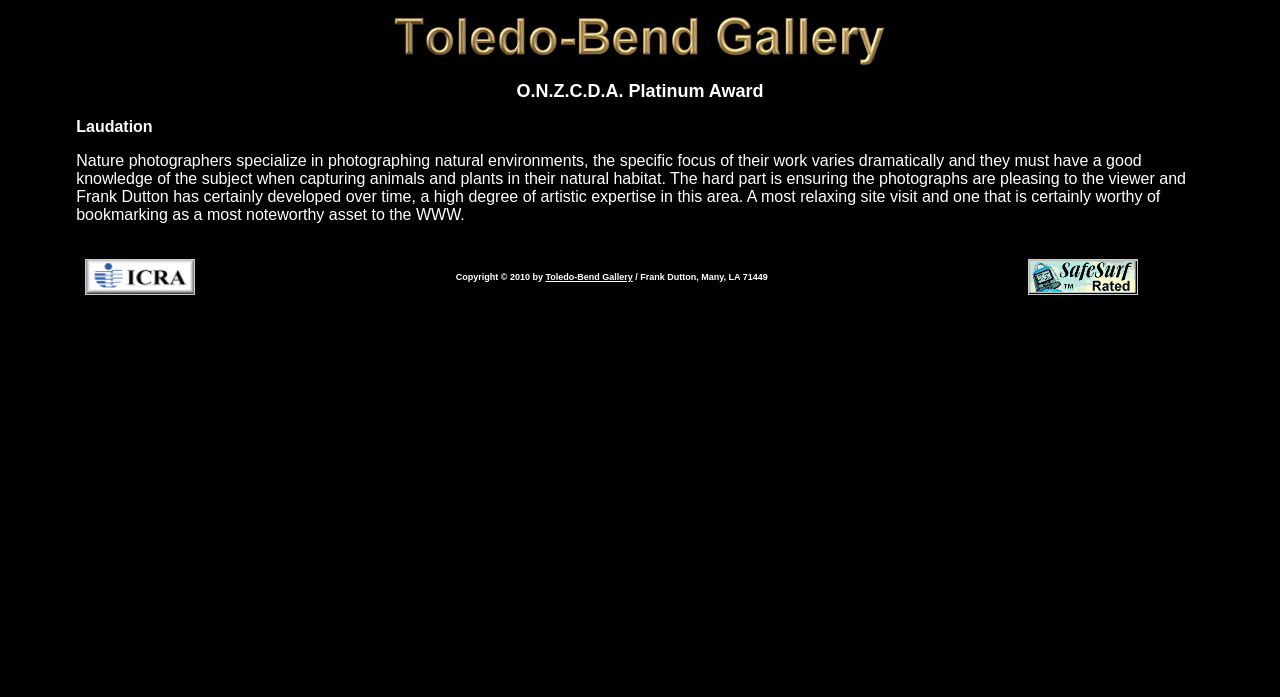What is the copyright year of the website?
Provide a fully detailed and comprehensive answer to the question.

The copyright year of the website can be found in the third table cell of the third table row, which contains a paragraph of text that mentions 'Copyright © 2010'.